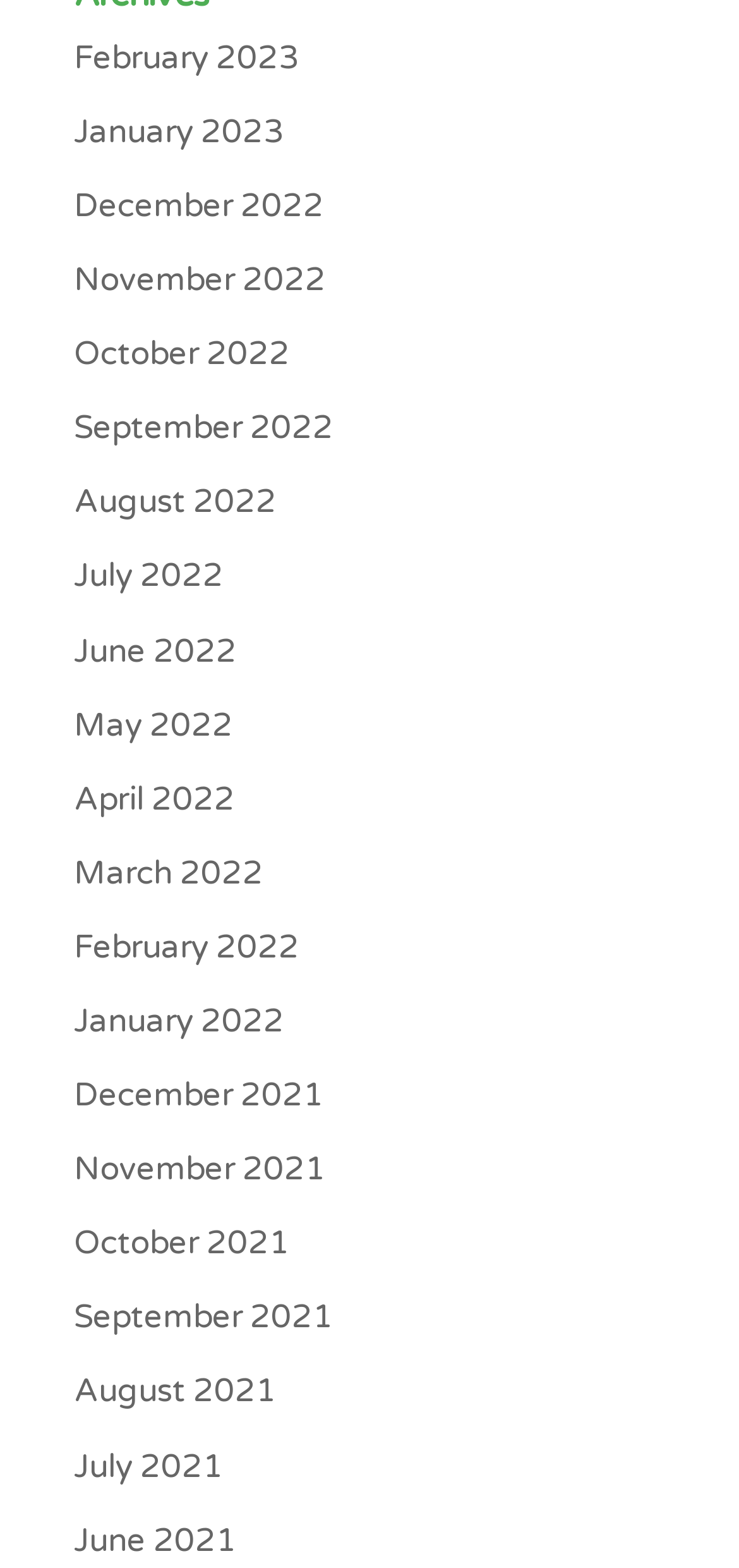Find the bounding box coordinates of the element to click in order to complete this instruction: "View University of Amsterdam". The bounding box coordinates must be four float numbers between 0 and 1, denoted as [left, top, right, bottom].

None